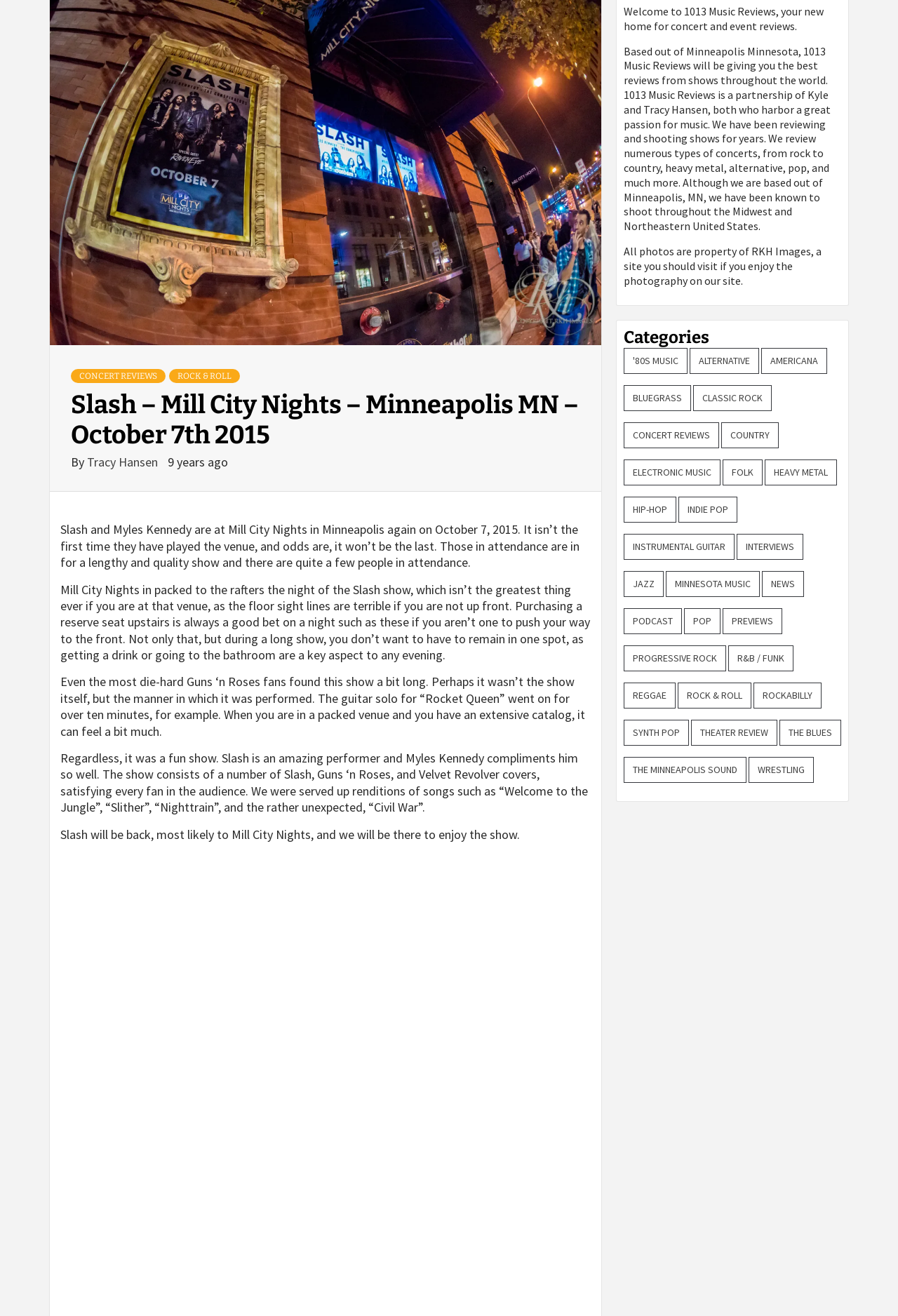Please provide the bounding box coordinates for the UI element as described: "Indie Pop". The coordinates must be four floats between 0 and 1, represented as [left, top, right, bottom].

[0.755, 0.377, 0.821, 0.397]